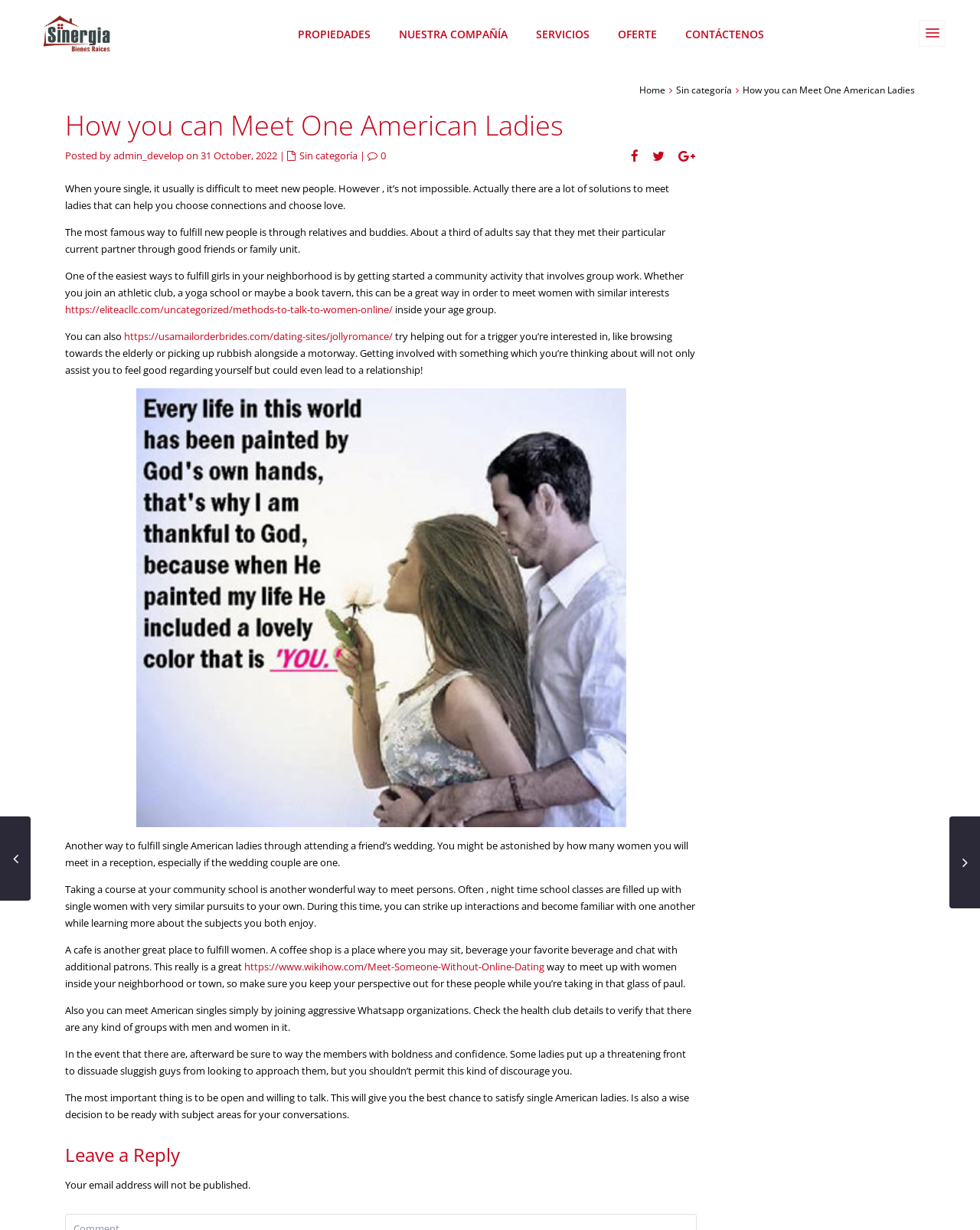Provide the bounding box coordinates for the area that should be clicked to complete the instruction: "Click on the 'NUESTRA COMPAÑÍA' link".

[0.394, 0.0, 0.531, 0.056]